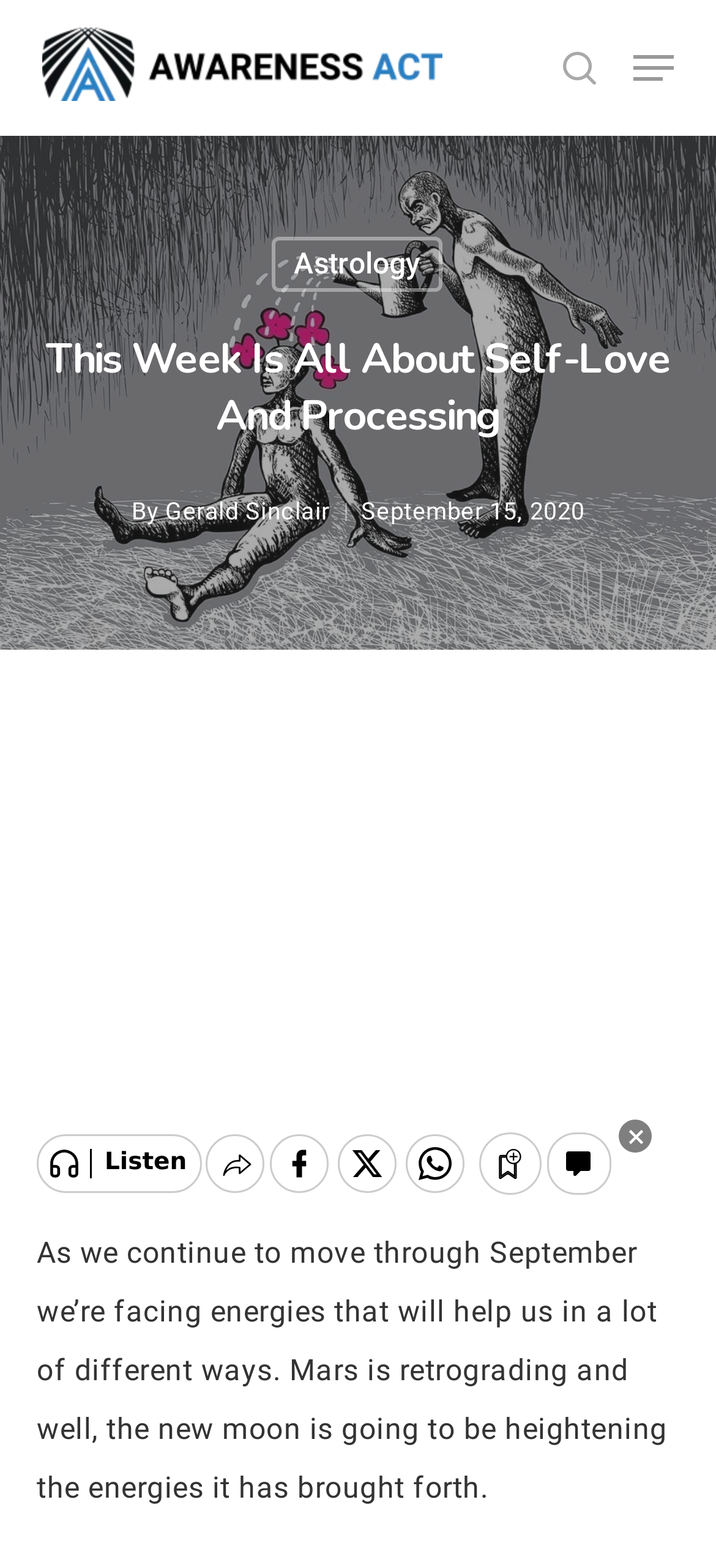What is the topic of the article?
Refer to the screenshot and answer in one word or phrase.

Astrology